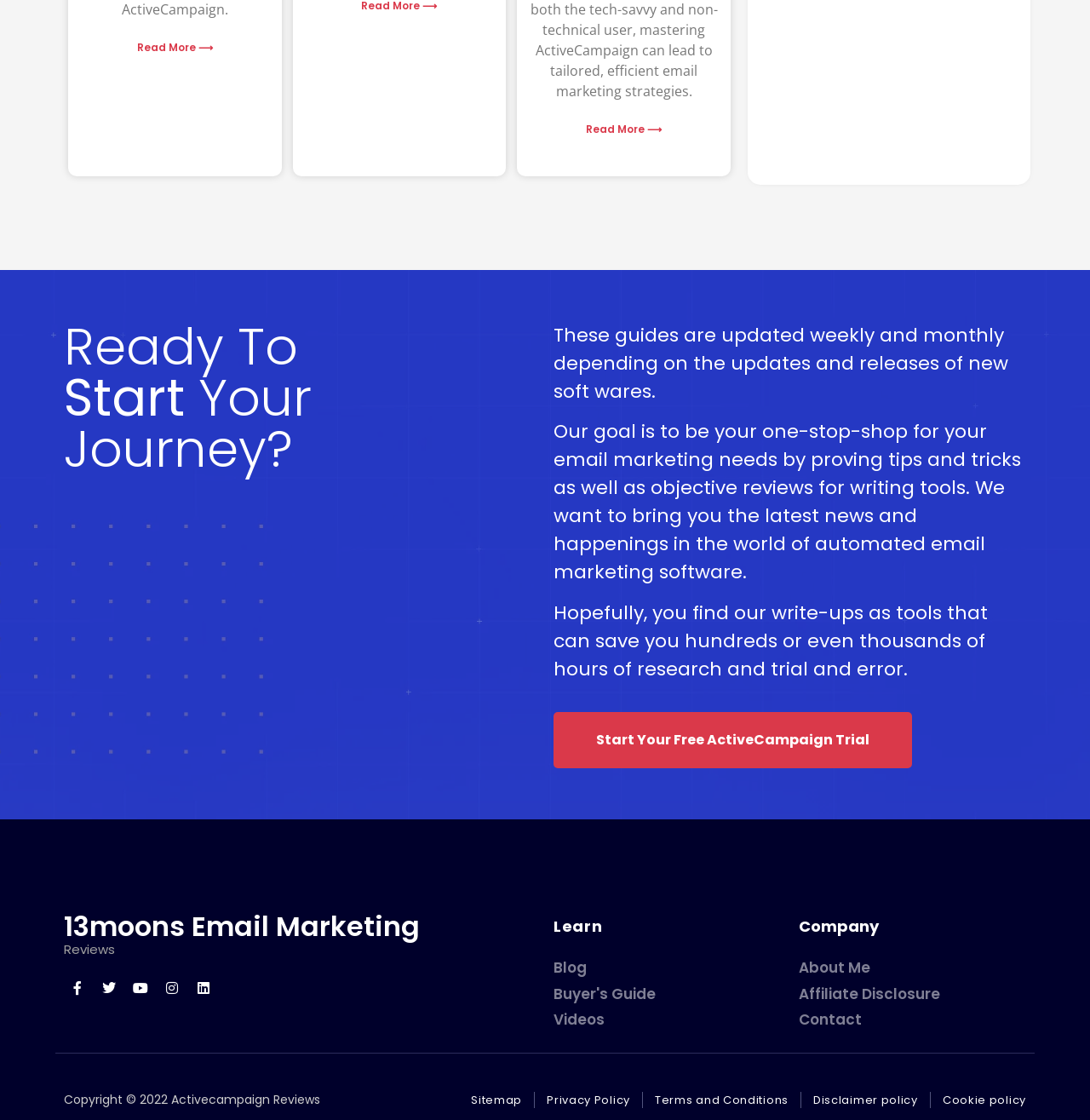Give a short answer to this question using one word or a phrase:
What is the copyright year mentioned on this website?

2022